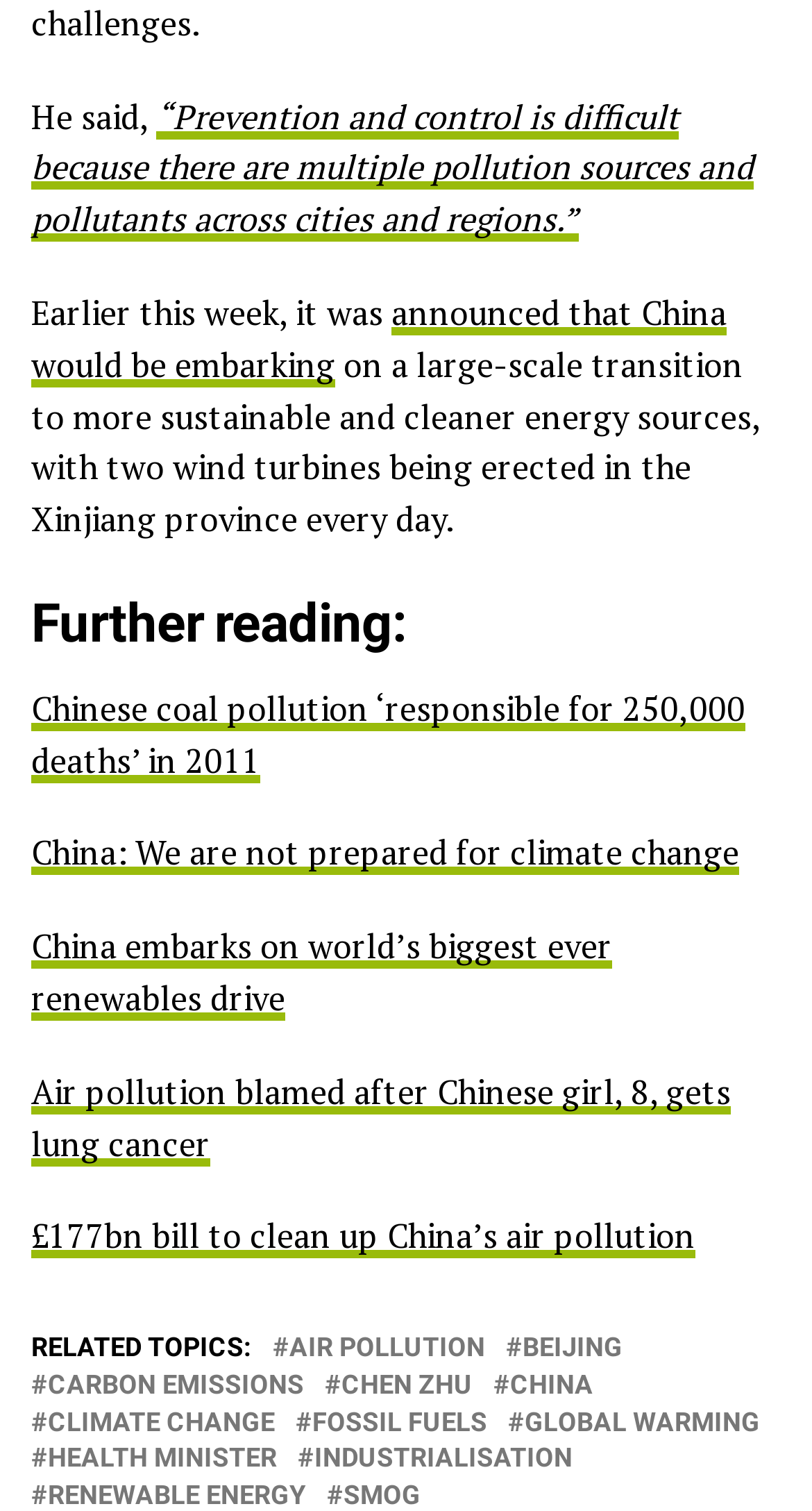Please provide the bounding box coordinates for the element that needs to be clicked to perform the instruction: "Read about the impact of fossil fuels on China". The coordinates must consist of four float numbers between 0 and 1, formatted as [left, top, right, bottom].

[0.385, 0.933, 0.6, 0.951]